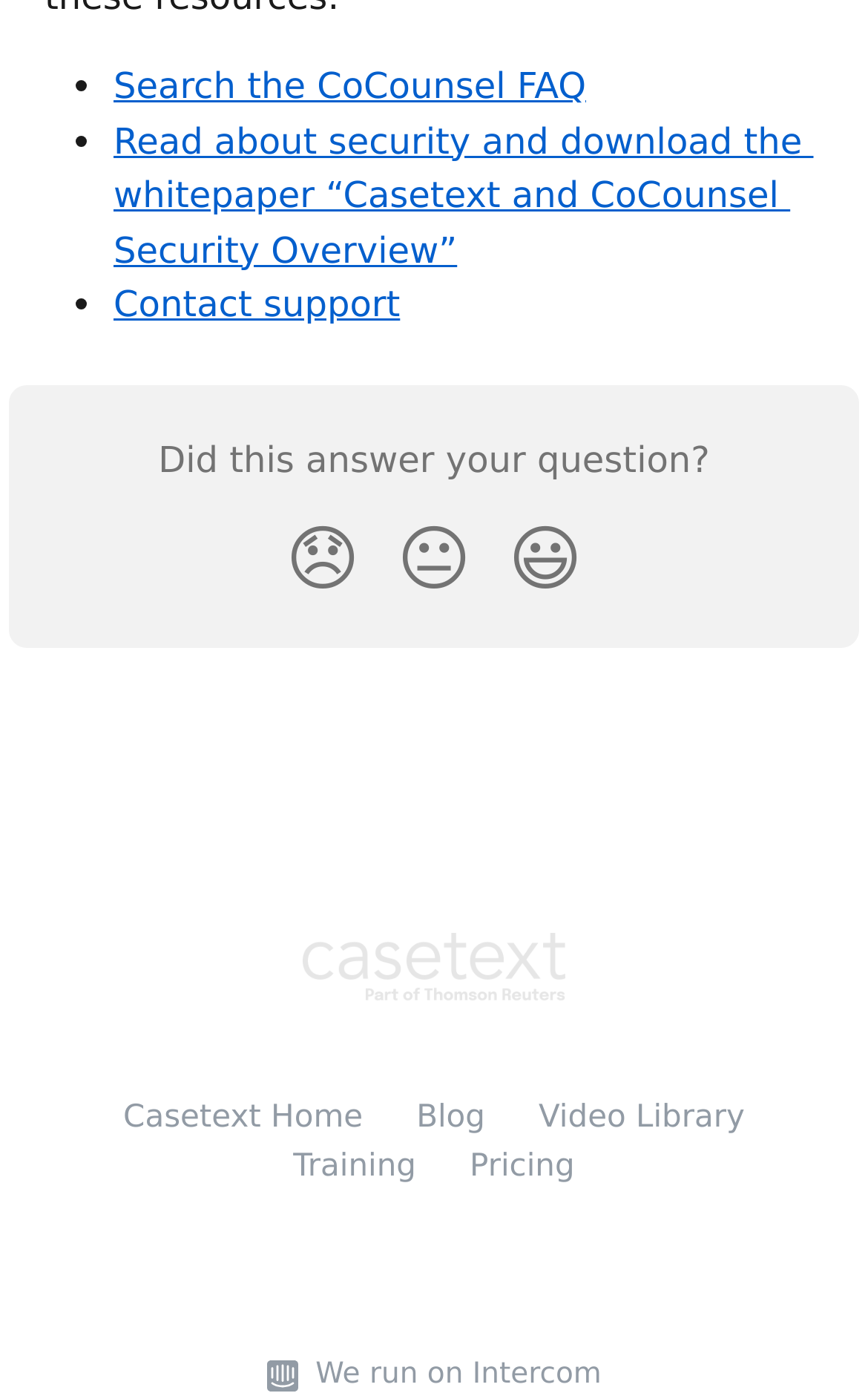Locate the bounding box coordinates of the area that needs to be clicked to fulfill the following instruction: "Contact support". The coordinates should be in the format of four float numbers between 0 and 1, namely [left, top, right, bottom].

[0.131, 0.203, 0.461, 0.233]